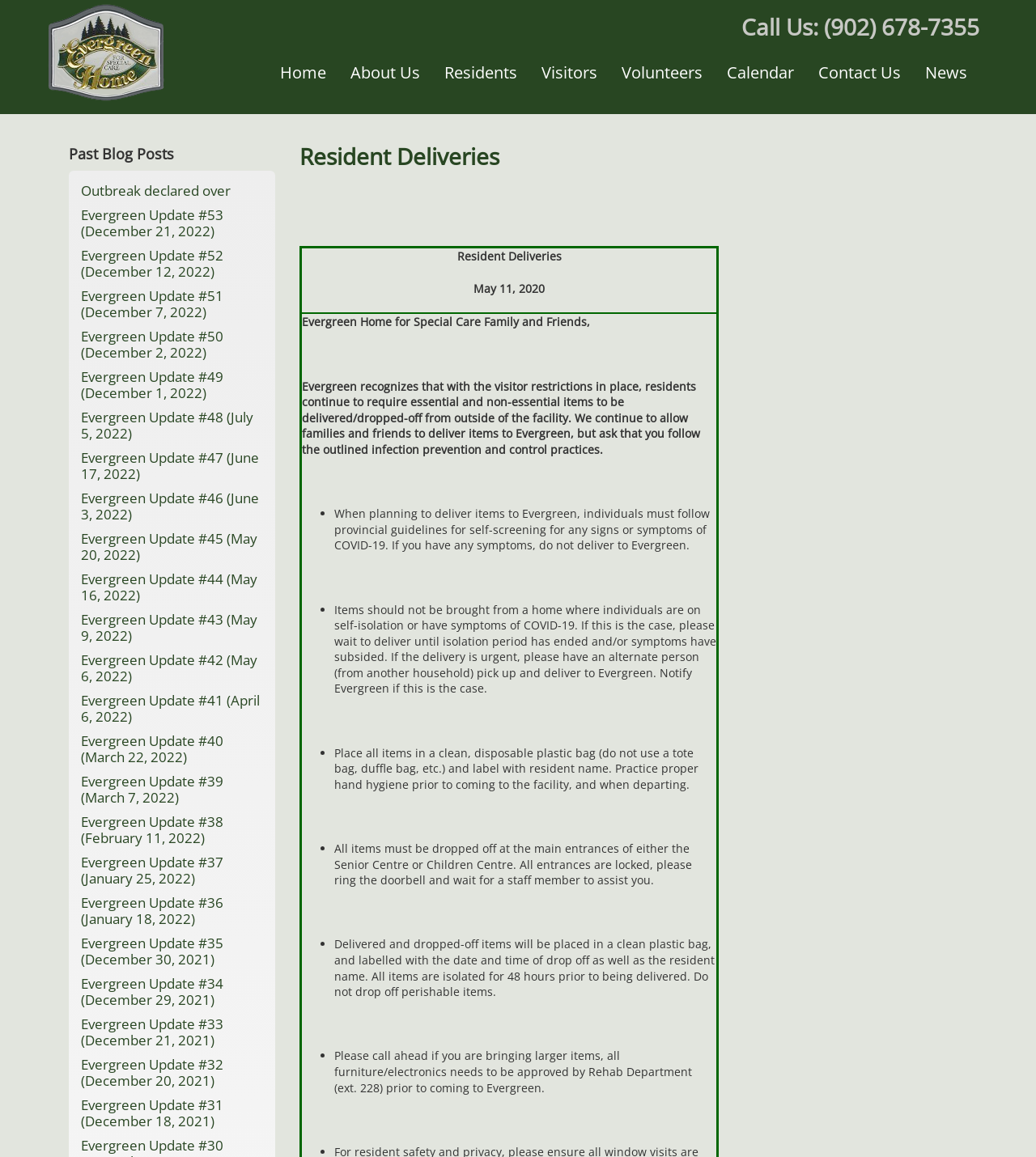Specify the bounding box coordinates of the element's area that should be clicked to execute the given instruction: "View the Resident Deliveries". The coordinates should be four float numbers between 0 and 1, i.e., [left, top, right, bottom].

[0.289, 0.127, 0.934, 0.143]